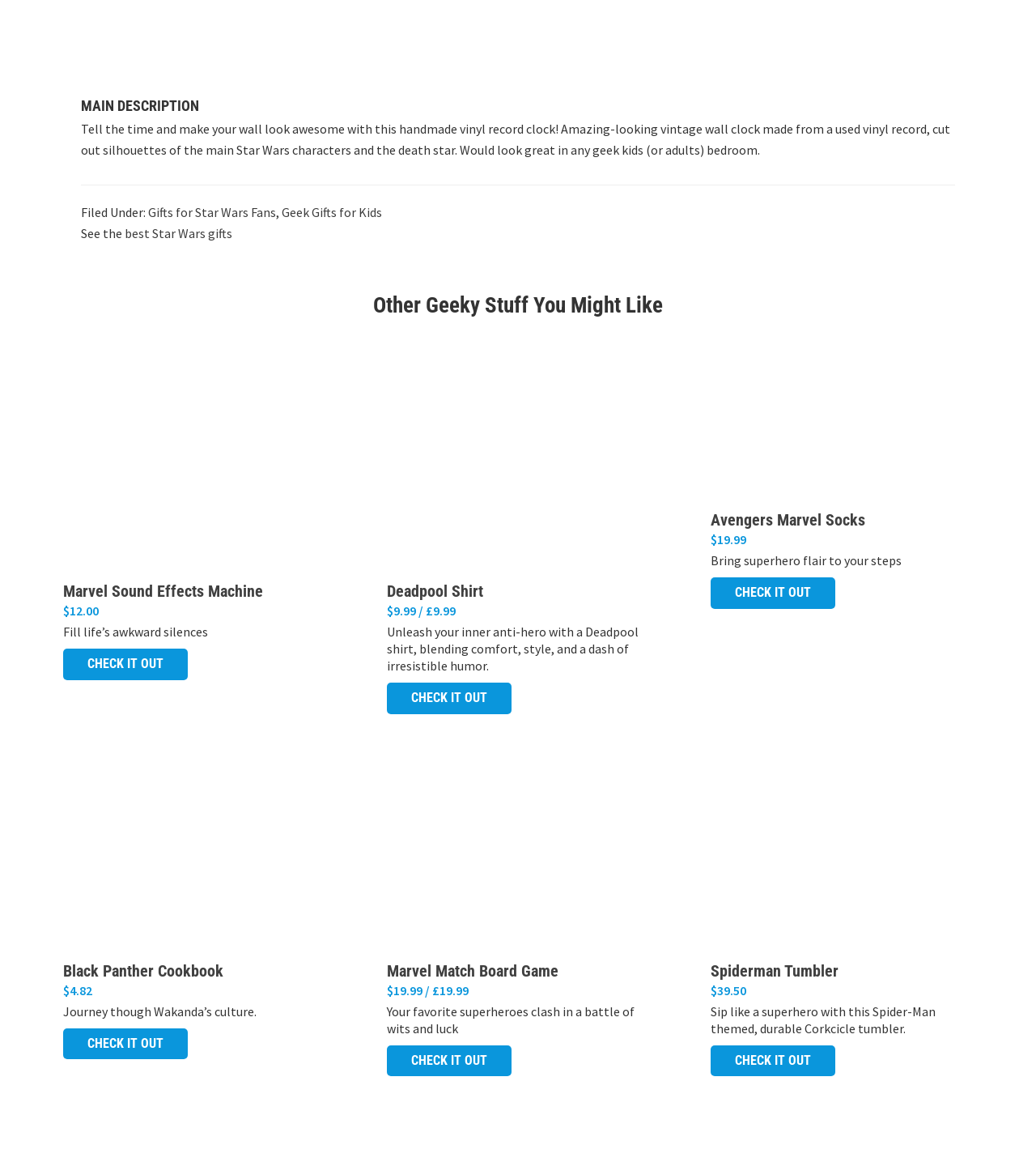Using floating point numbers between 0 and 1, provide the bounding box coordinates in the format (top-left x, top-left y, bottom-right x, bottom-right y). Locate the UI element described here: parent_node: Marvel LED Night Light

[0.373, 0.956, 0.608, 0.97]